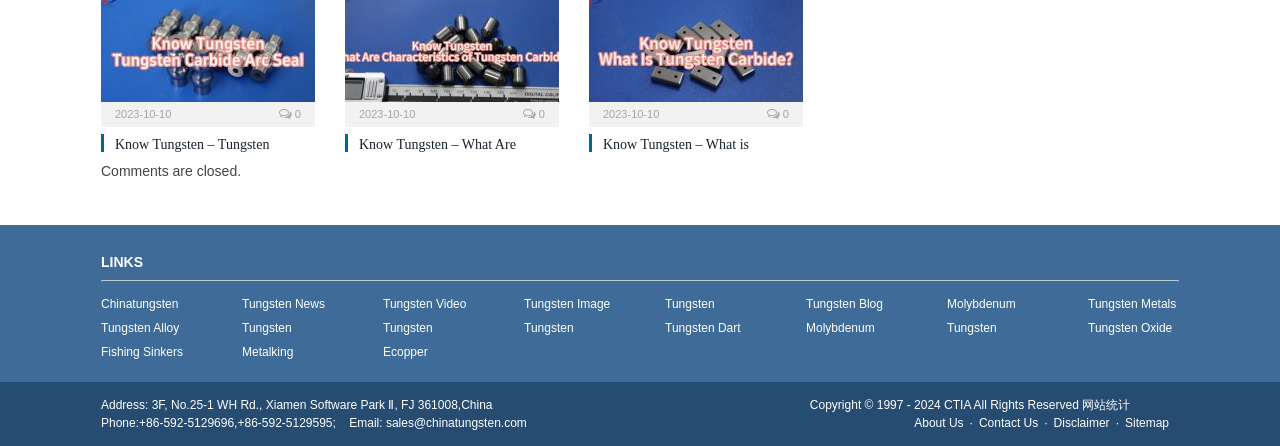What is the date of the last update?
Using the image, give a concise answer in the form of a single word or short phrase.

2023-10-10